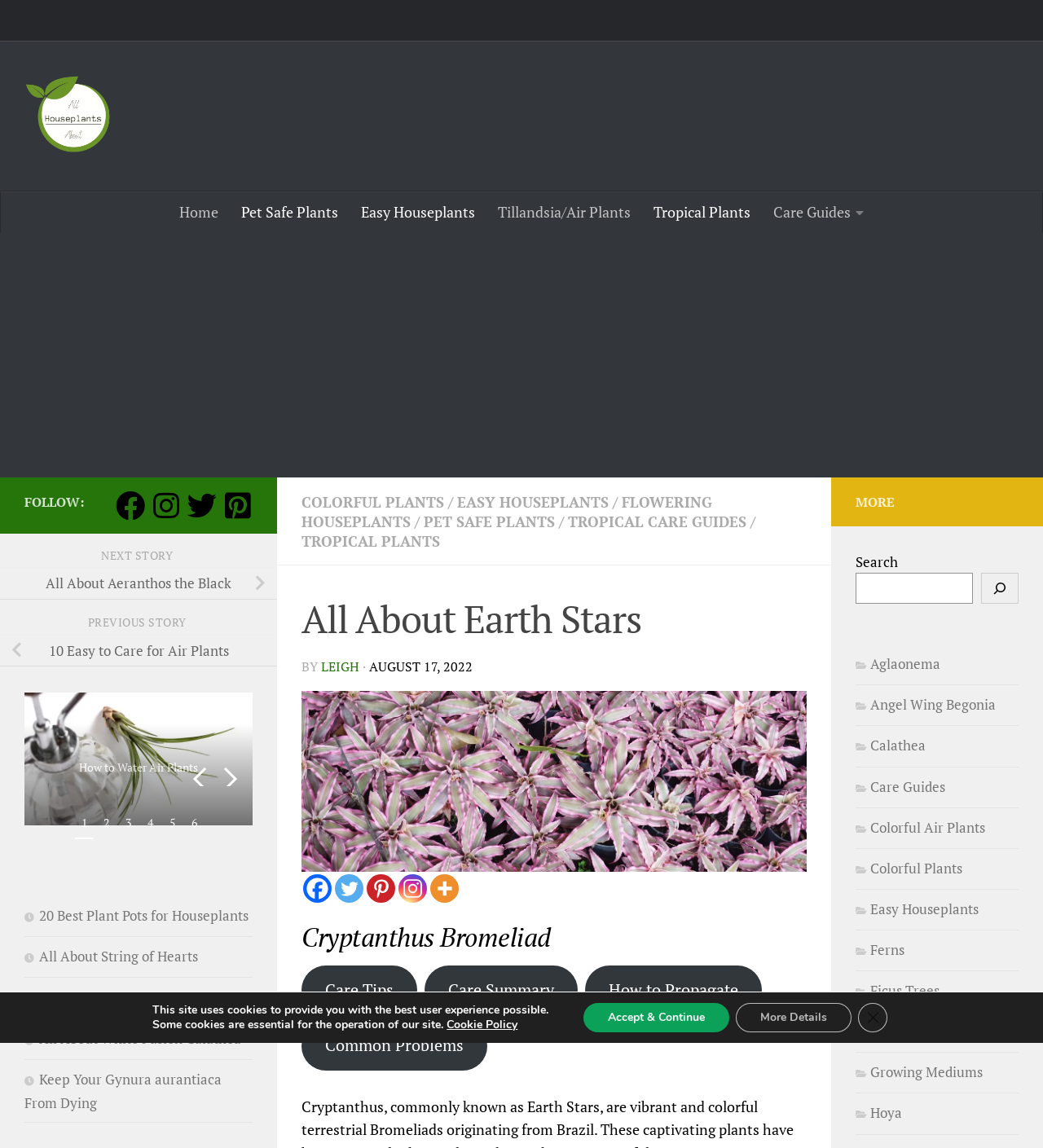Provide the bounding box coordinates of the UI element this sentence describes: "Hoya".

[0.82, 0.961, 0.865, 0.978]